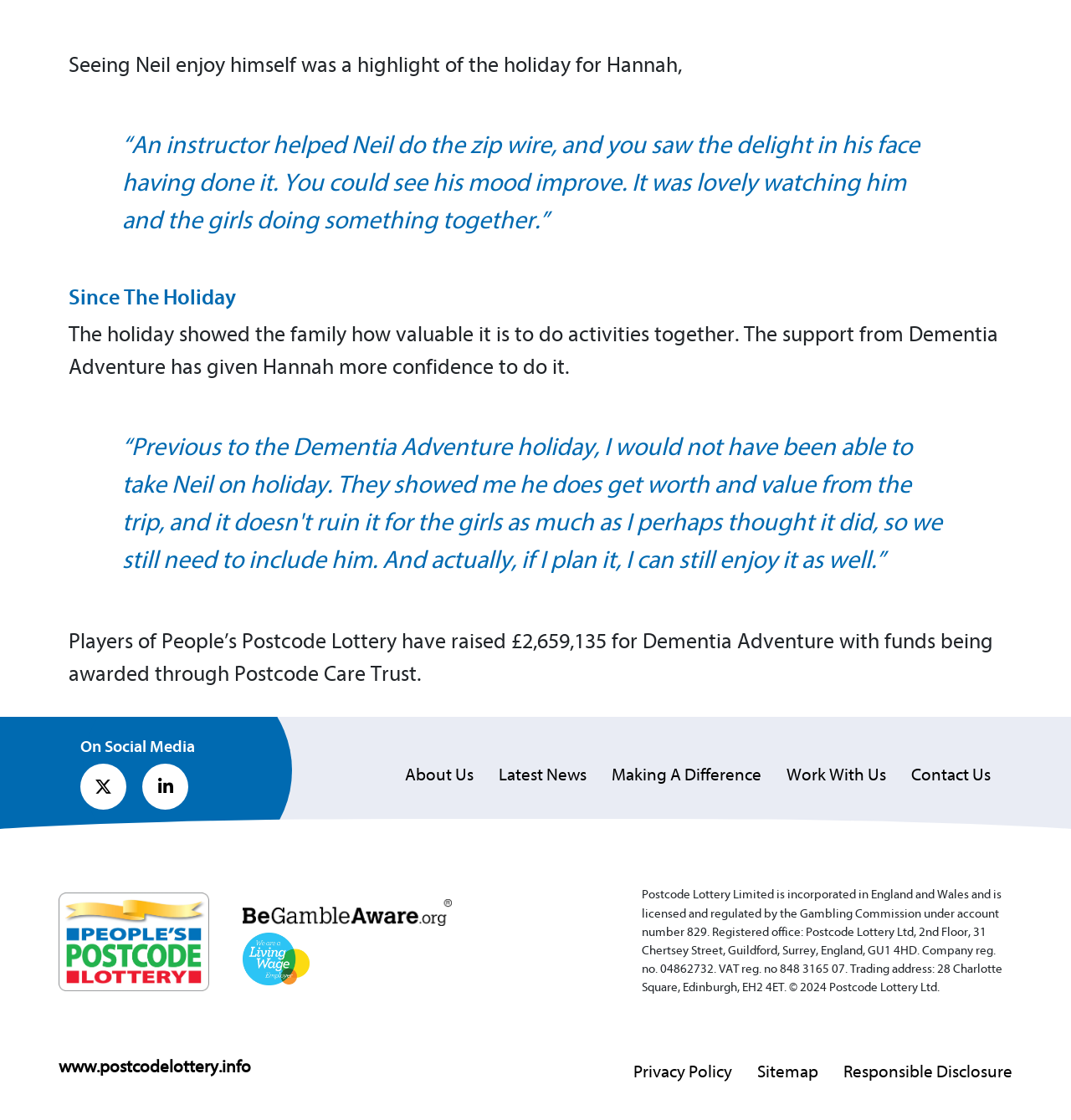Specify the bounding box coordinates of the area to click in order to follow the given instruction: "View the main Postcode Lottery logo."

[0.055, 0.797, 0.195, 0.885]